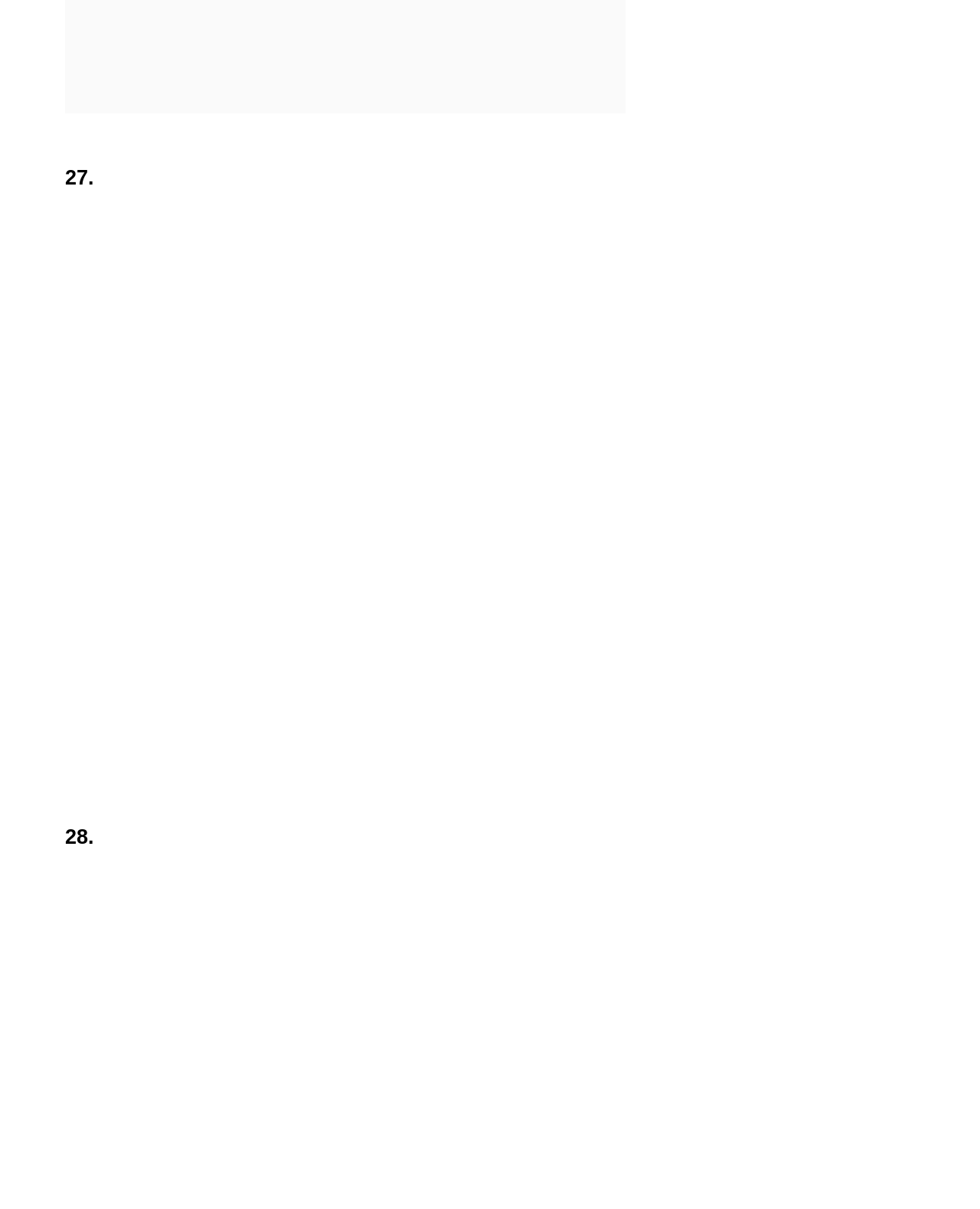From the given element description: "Home", find the bounding box for the UI element. Provide the coordinates as four float numbers between 0 and 1, in the order [left, top, right, bottom].

[0.669, 0.724, 0.712, 0.734]